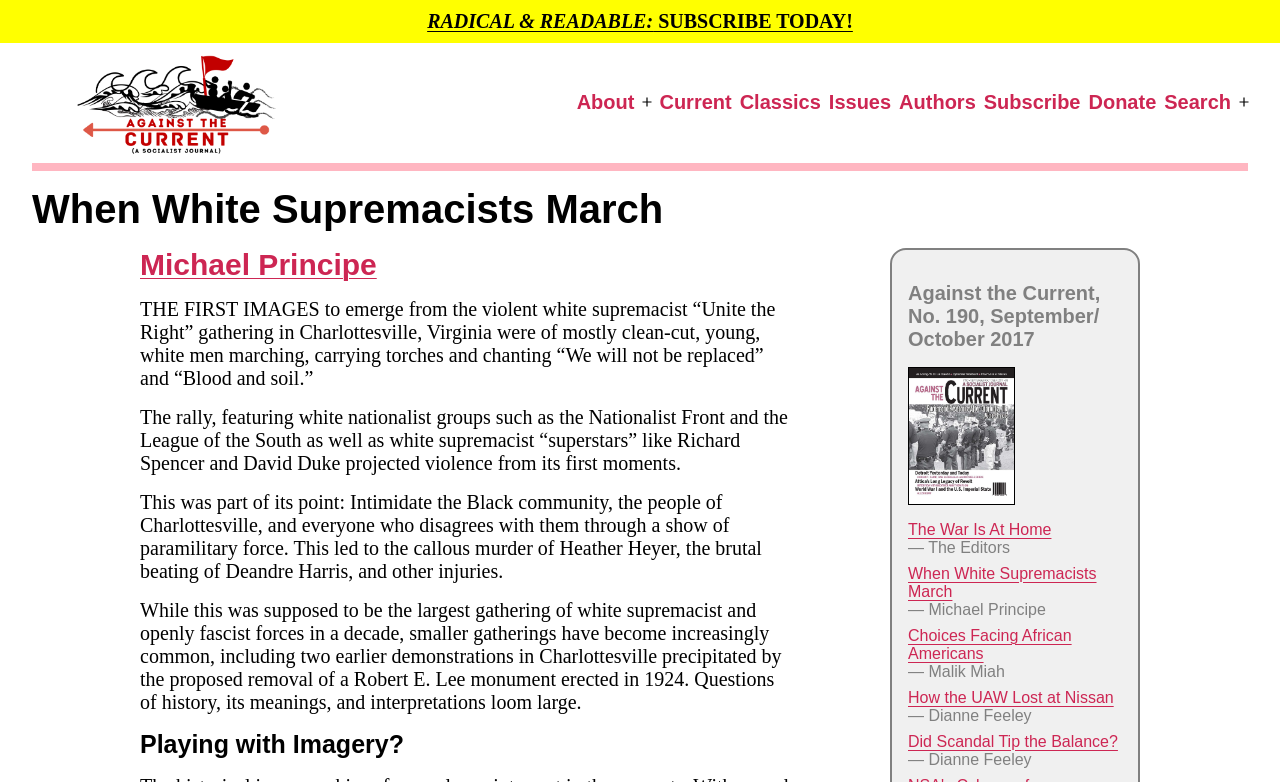Please respond to the question using a single word or phrase:
Is there an image on the page?

Yes